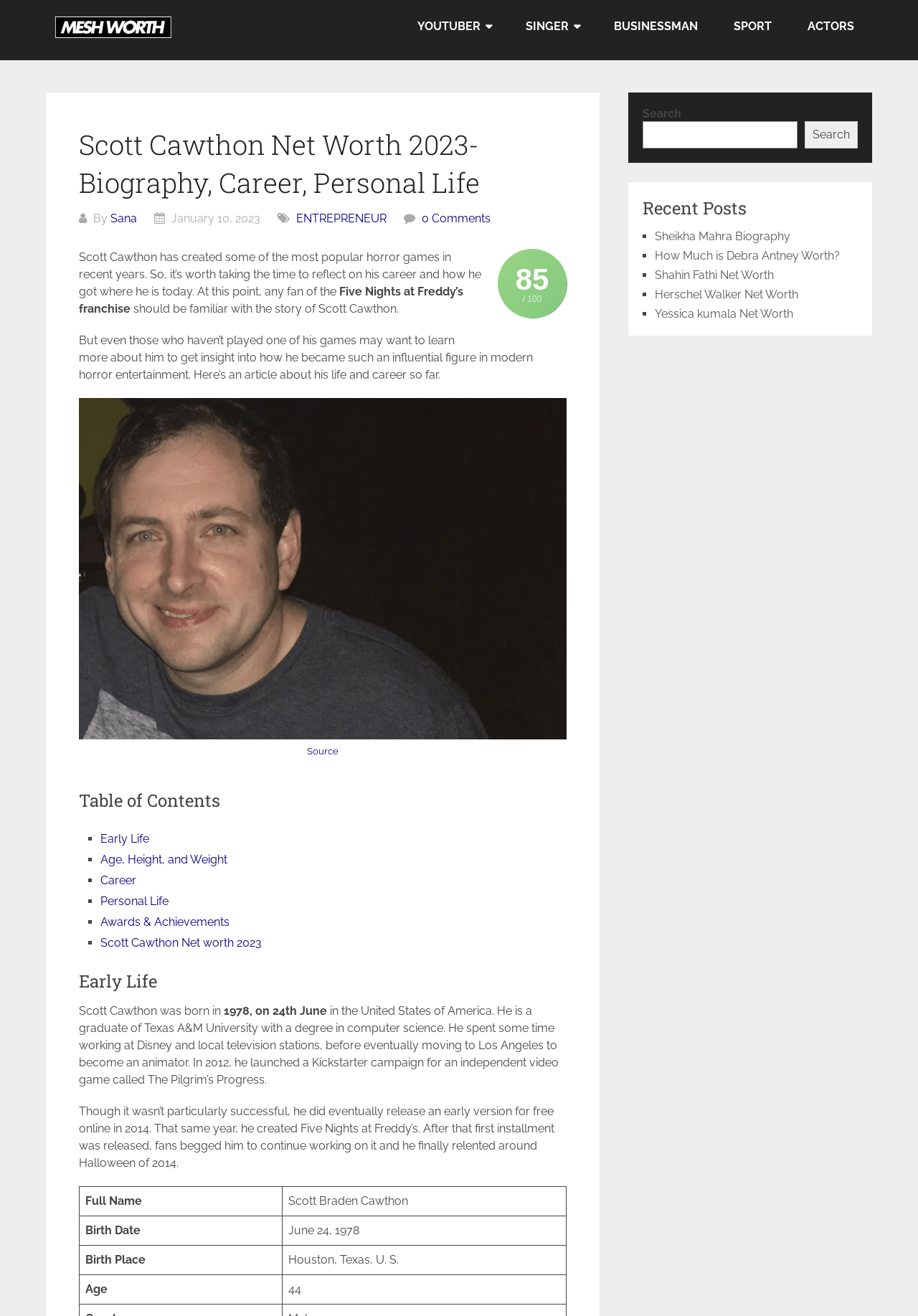Provide a thorough summary of the webpage.

This webpage is about Scott Cawthon, a popular horror game creator. At the top, there is a heading "Mesh Worth" with a link and an image. Below it, there are several links to different categories, including "YOUTUBER", "SINGER", "BUSINESSMAN", "SPORT", and "ACTORS". 

To the right of these links, there is a header section with a heading "Scott Cawthon Net Worth 2023- Biography, Career, Personal Life" and a subheading "By Sana" with a date "January 10, 2023". Below this, there is a link to "ENTREPRENEUR" and a comment section with "0 Comments". 

Next, there is a rating section with a score of "85" out of "100". Following this, there is a brief introduction to Scott Cawthon, describing him as a creator of popular horror games and the purpose of the article, which is to reflect on his career and life. 

Below the introduction, there is a figure with an image of Scott Cawthon and a caption "Source". 

The main content of the webpage is divided into sections, starting with a table of contents with links to different sections, including "Early Life", "Age, Height, and Weight", "Career", "Personal Life", and "Awards & Achievements". 

The "Early Life" section describes Scott Cawthon's birthdate, birthplace, and education. It also mentions his early career, including working at Disney and local television stations, and his decision to become an animator. 

The webpage also has a complementary section on the right side, which includes a search bar, a "Recent Posts" section with links to other biographies, and a rating section.